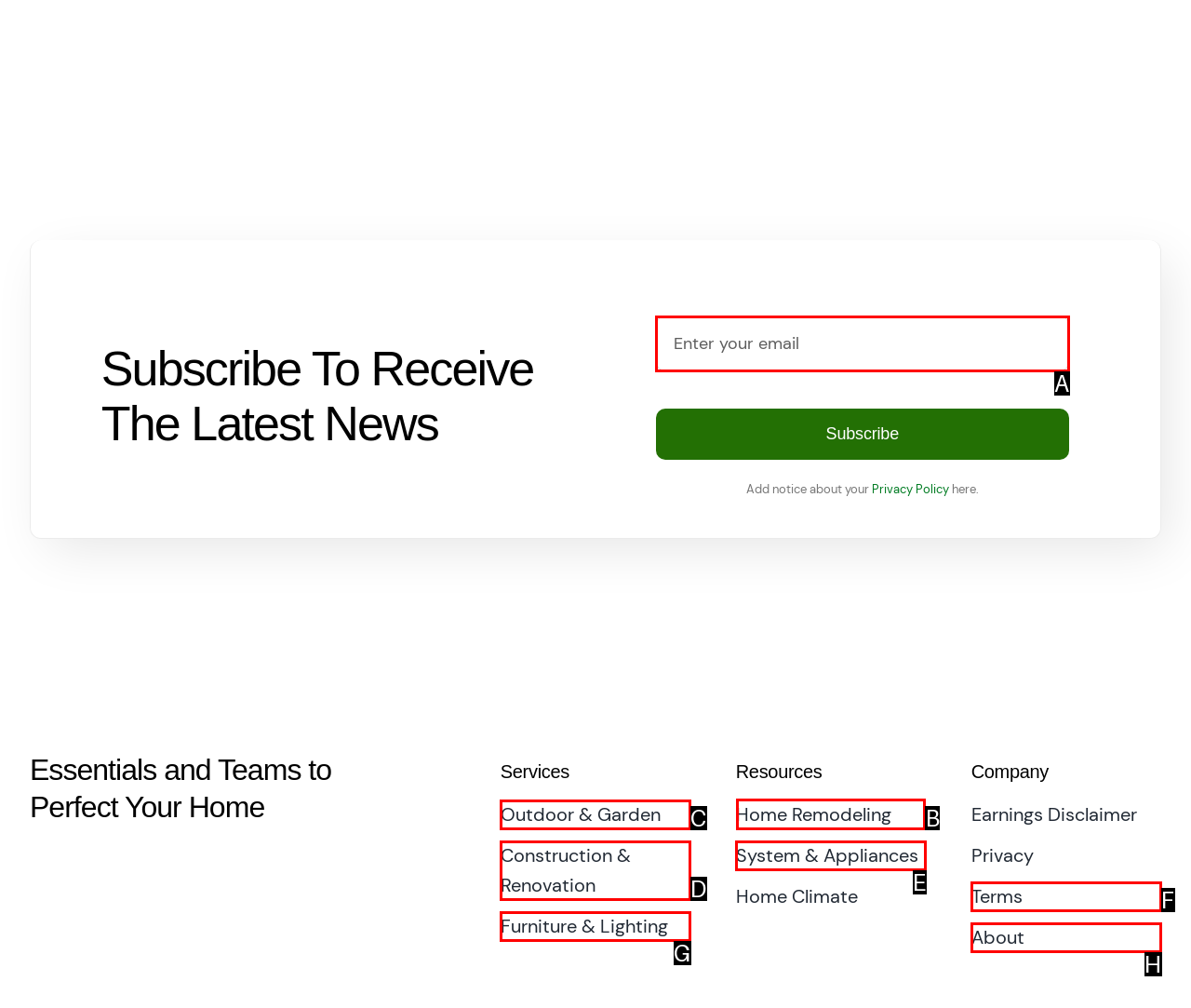Determine which HTML element to click on in order to complete the action: Learn about Home Remodeling.
Reply with the letter of the selected option.

B